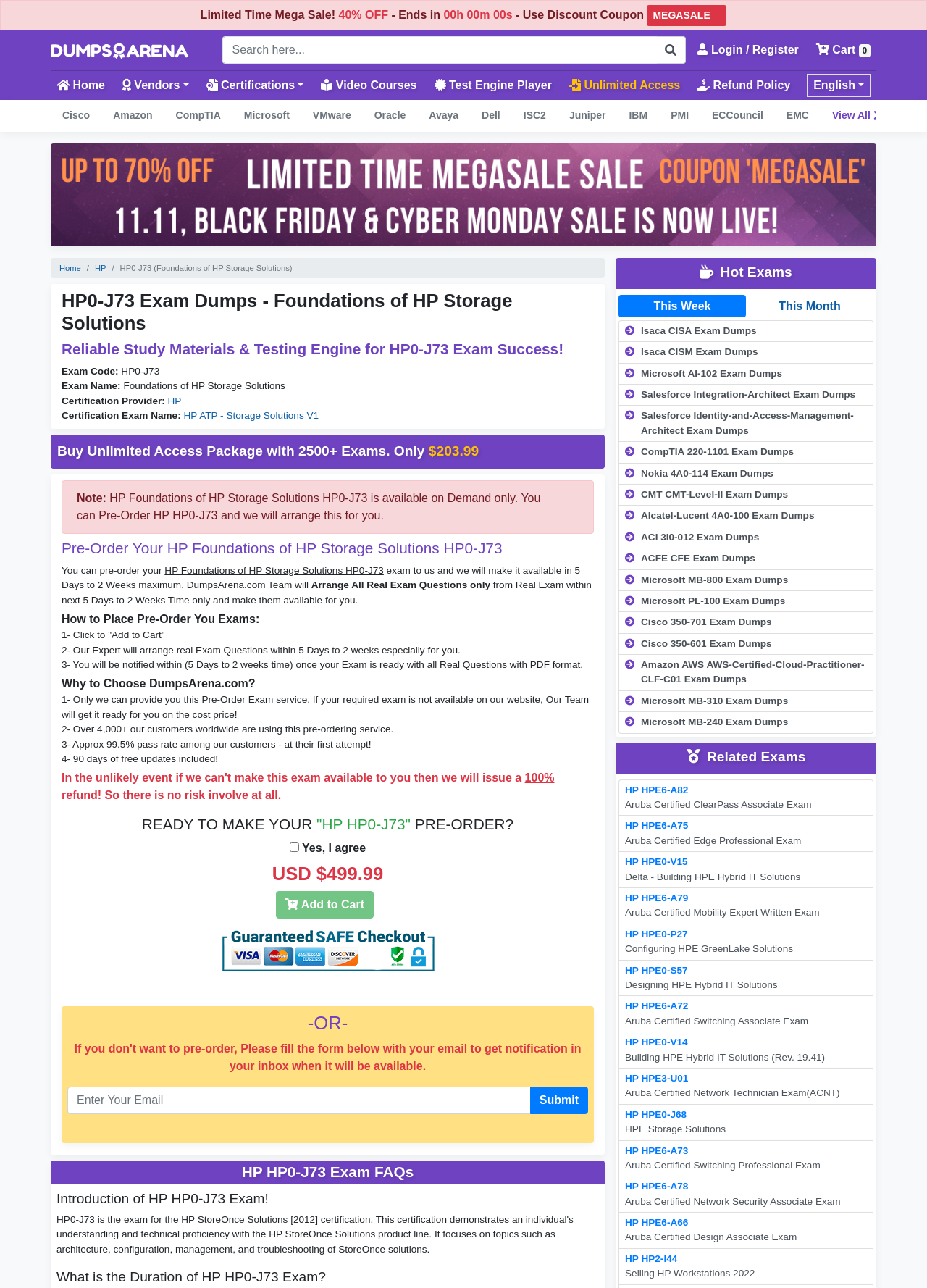Please pinpoint the bounding box coordinates for the region I should click to adhere to this instruction: "Click on the 'DumpsArena' link".

[0.055, 0.031, 0.203, 0.047]